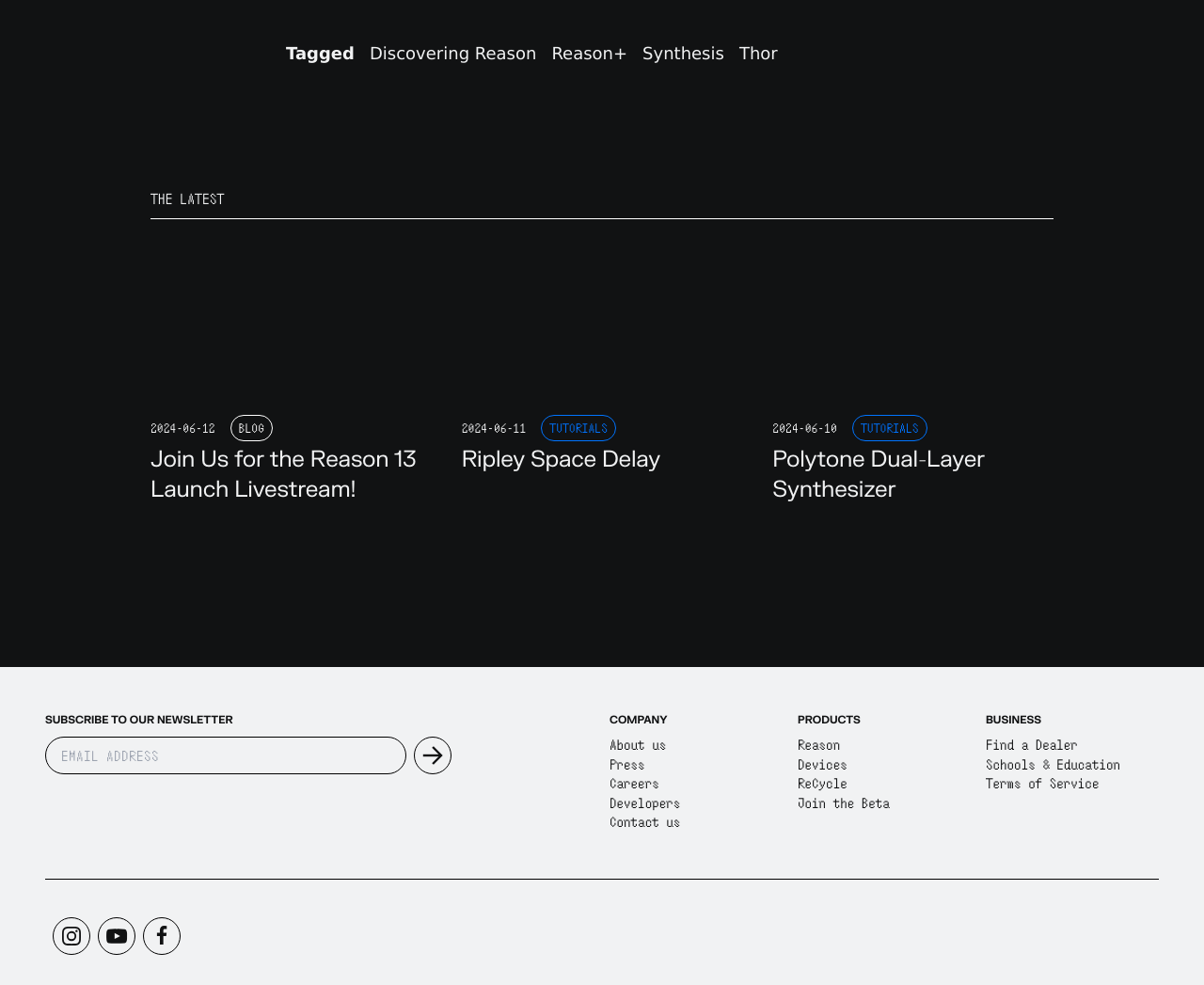Observe the image and answer the following question in detail: What are the categories listed in the footer?

The footer of the webpage has three categories listed: COMPANY, PRODUCTS, and BUSINESS, each with their respective links.